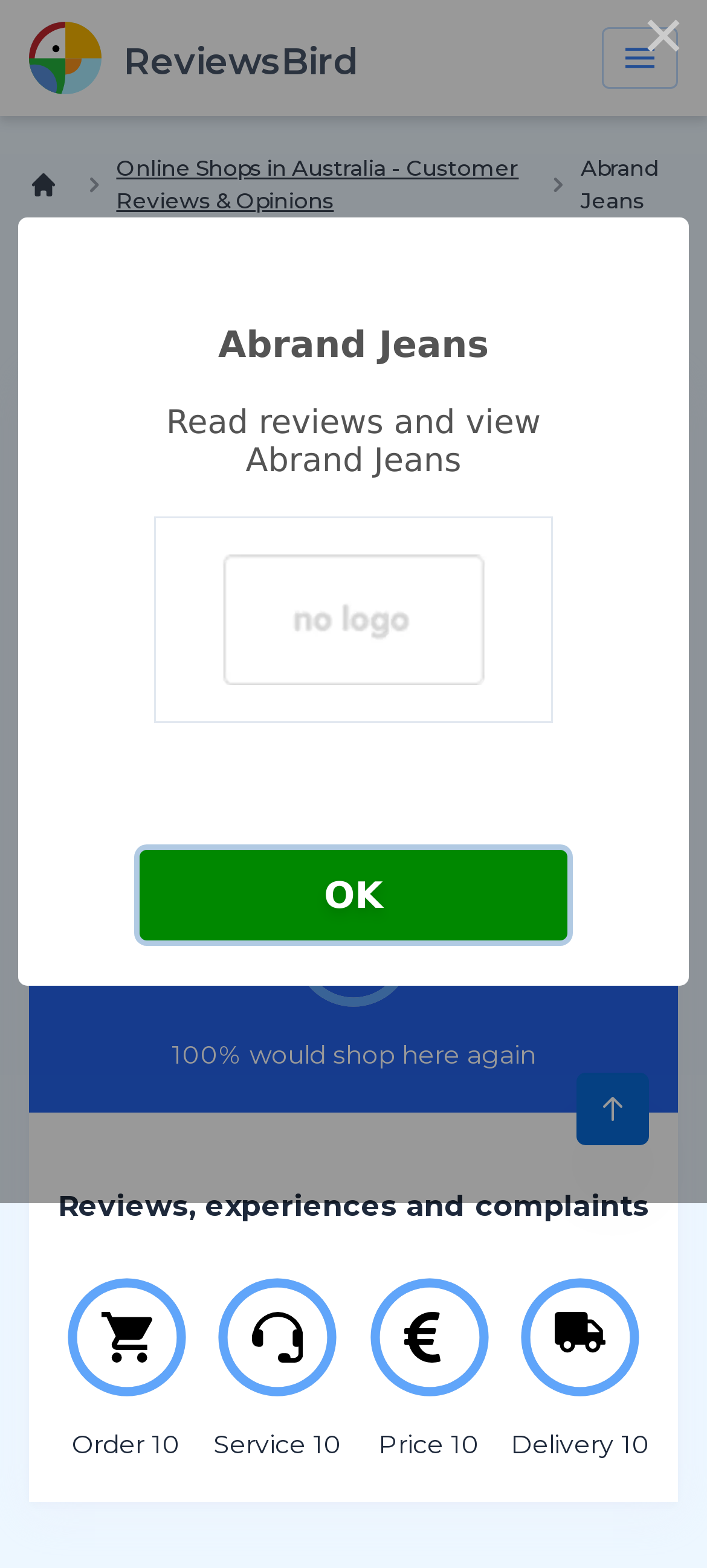Identify the bounding box coordinates for the UI element mentioned here: "parent_node: View". Provide the coordinates as four float values between 0 and 1, i.e., [left, top, right, bottom].

[0.113, 0.255, 0.887, 0.397]